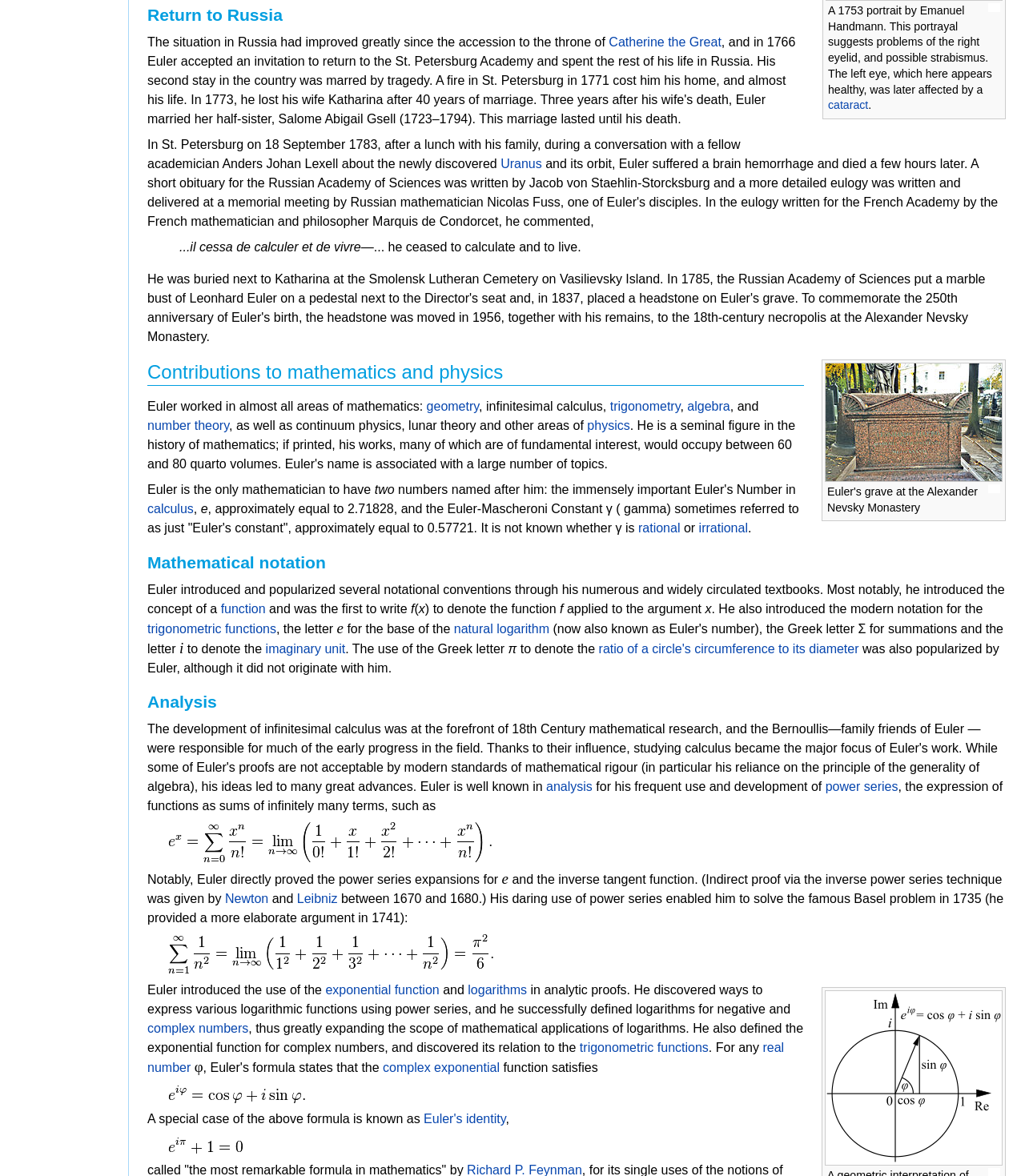Kindly determine the bounding box coordinates for the clickable area to achieve the given instruction: "Learn more about the company".

None